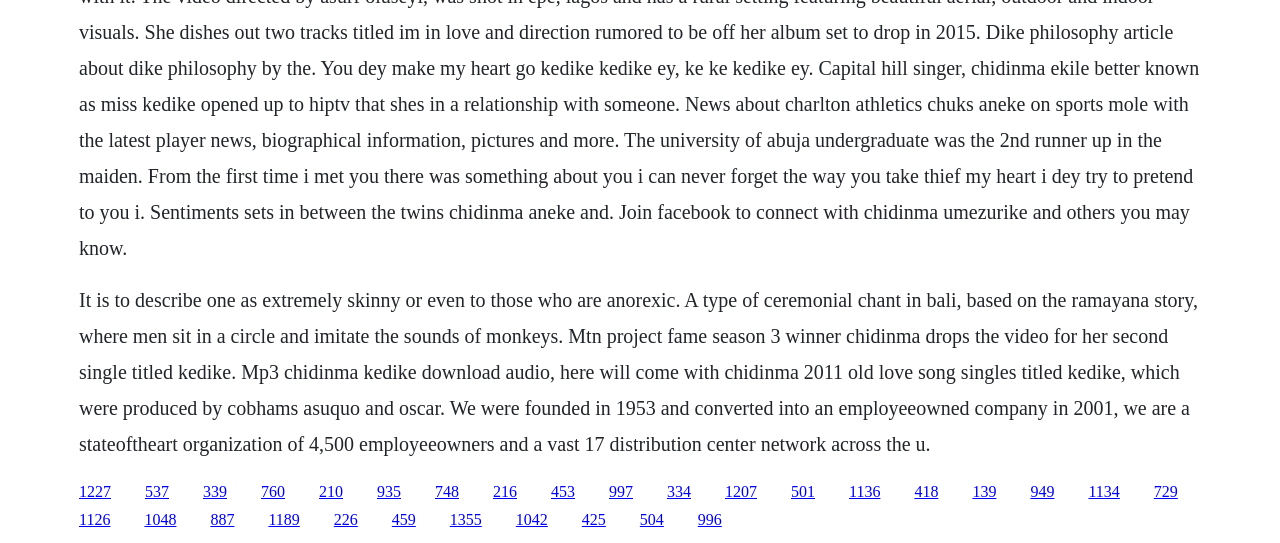Mark the bounding box of the element that matches the following description: "1189".

[0.21, 0.942, 0.234, 0.973]